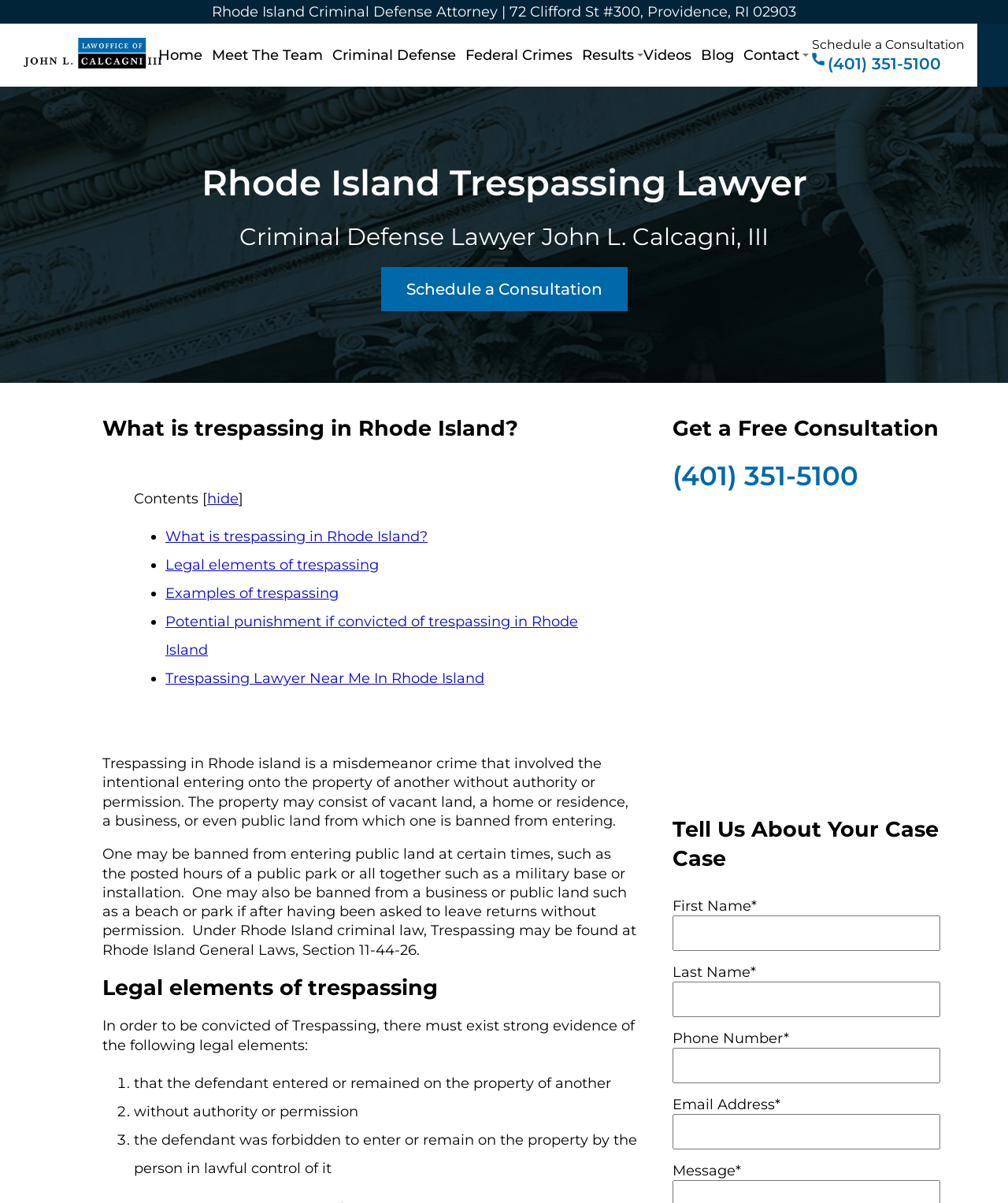Respond to the question with just a single word or phrase: 
What is the name of the lawyer?

John L. Calcagni, III